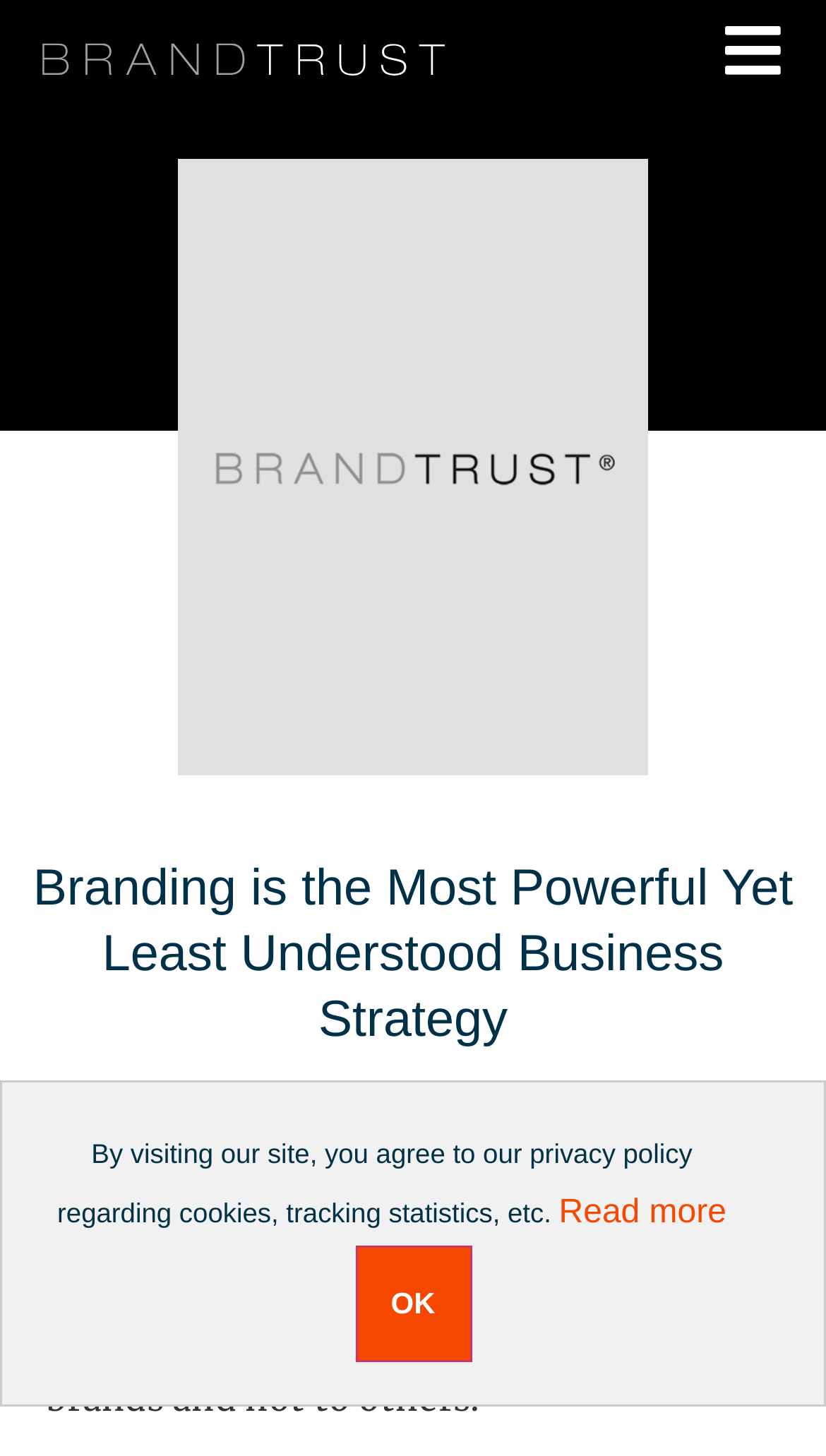What is the topic of the main heading on the page?
Analyze the image and deliver a detailed answer to the question.

The main heading on the page is 'Branding is the Most Powerful Yet Least Understood Business Strategy', which suggests that the topic of the page is the importance and complexity of branding as a business strategy.